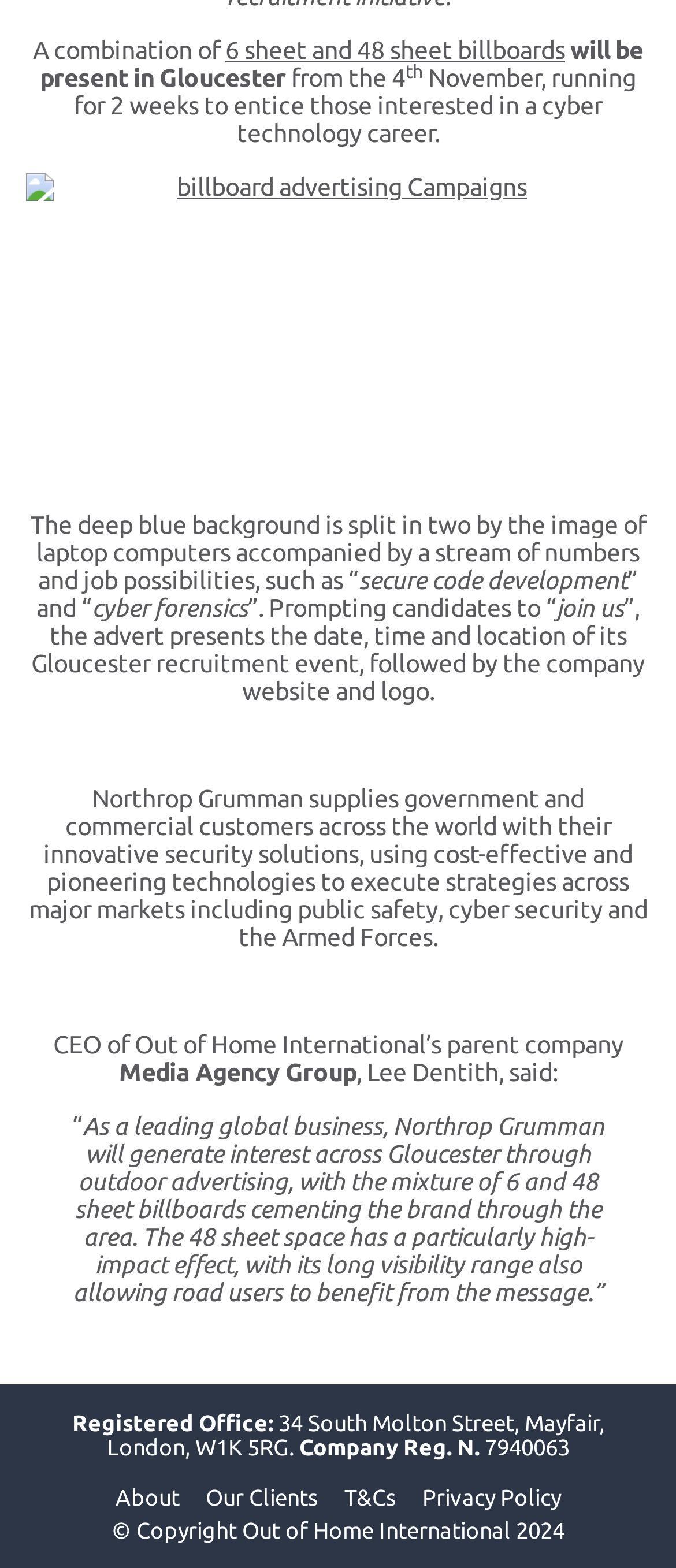Determine the bounding box for the UI element described here: "Privacy Policy".

[0.624, 0.947, 0.829, 0.962]